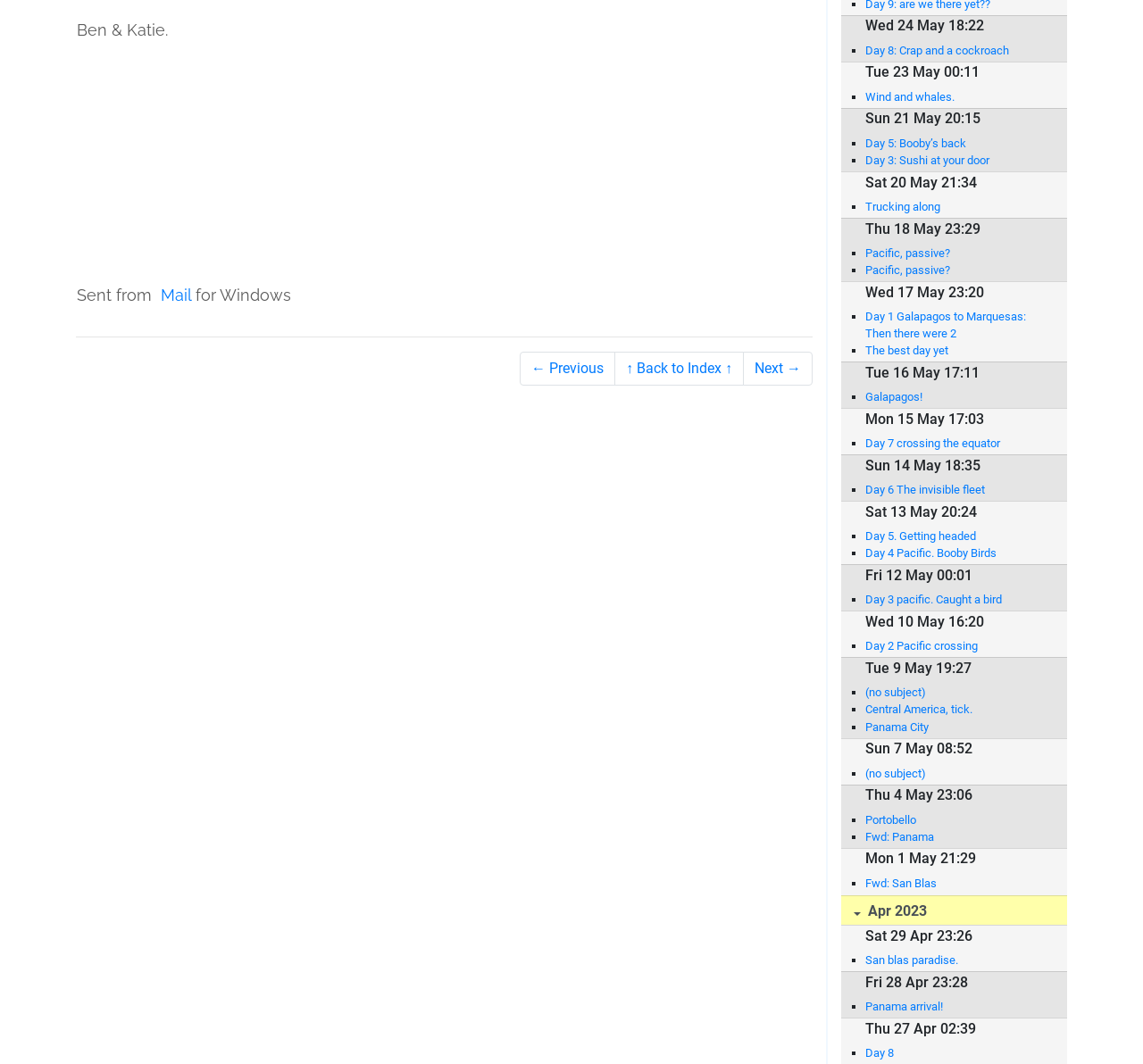Show the bounding box coordinates of the element that should be clicked to complete the task: "Check the index".

[0.538, 0.331, 0.651, 0.362]